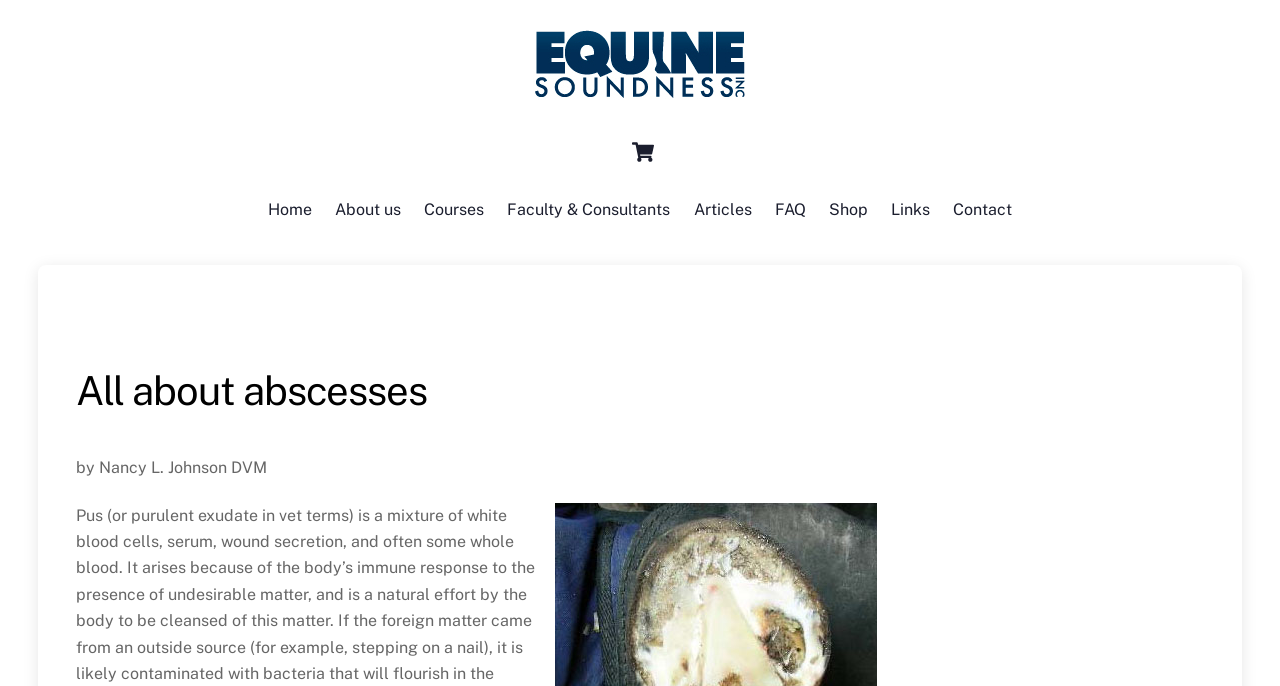Offer a comprehensive description of the webpage’s content and structure.

The webpage is about abscesses, specifically in the context of equine soundness. At the top left, there is a logo of Equine Soundness Inc, which is an image with a link to the organization's website. Below the logo, there is a navigation menu with links to various sections of the website, including Home, About us, Courses, Faculty & Consultants, Articles, FAQ, Shop, Links, and Contact.

On the top right, there is a shopping cart icon with a link to the cart. The cart icon is accompanied by the text "Cart" in a emphasized font.

The main content of the webpage is headed by a title "All about abscesses" in a large font, which is centered near the top of the page. Below the title, there is a subtitle "by Nancy L. Johnson DVM" in a smaller font.

There are no other images or text on the page besides the logo, navigation menu, cart icon, title, and subtitle. The overall layout is simple and easy to navigate, with clear headings and concise text.